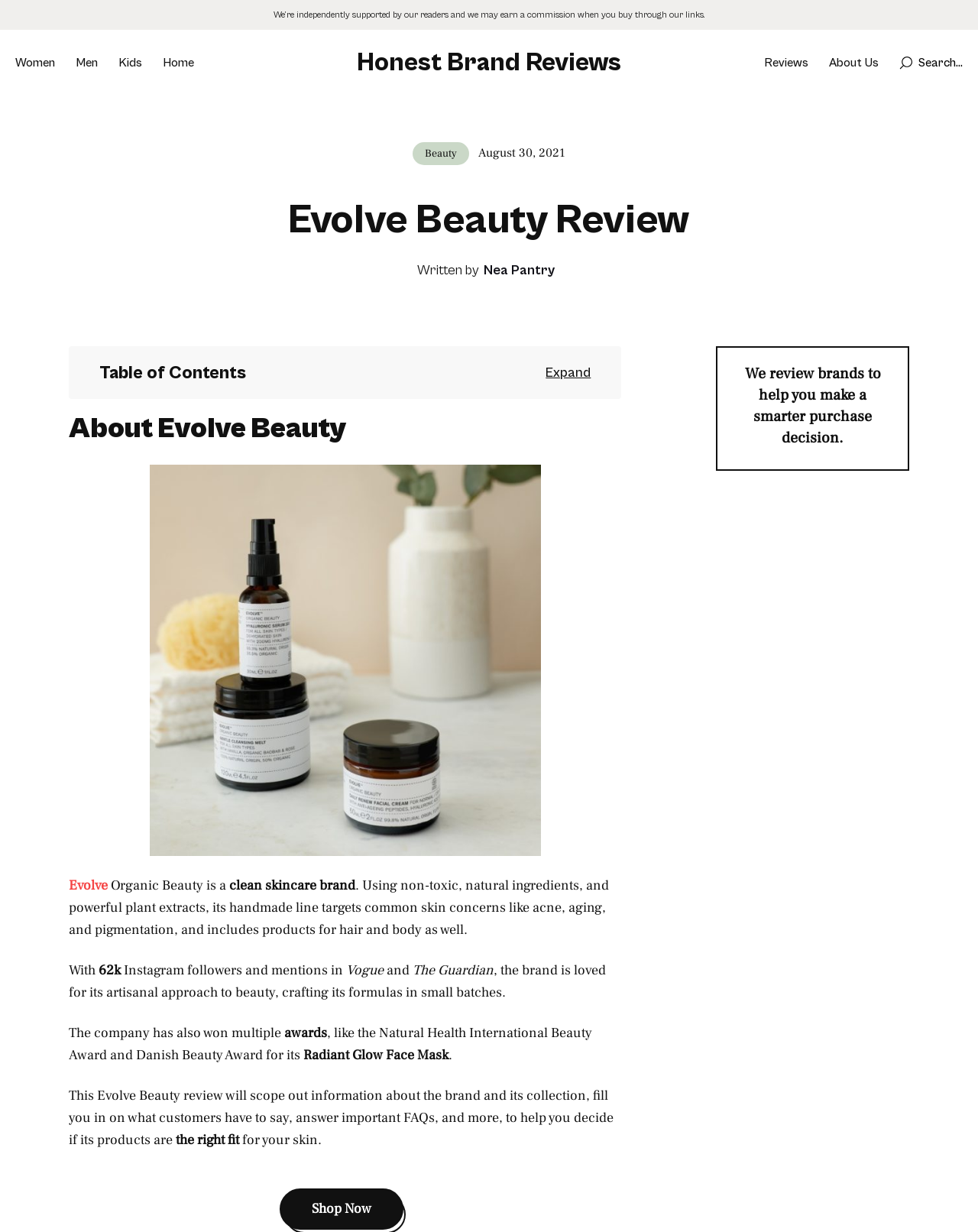Please analyze the image and provide a thorough answer to the question:
How many Instagram followers does Evolve Beauty have?

The number of Instagram followers of Evolve Beauty is mentioned in the text as 62k, which indicates the brand's popularity on social media.